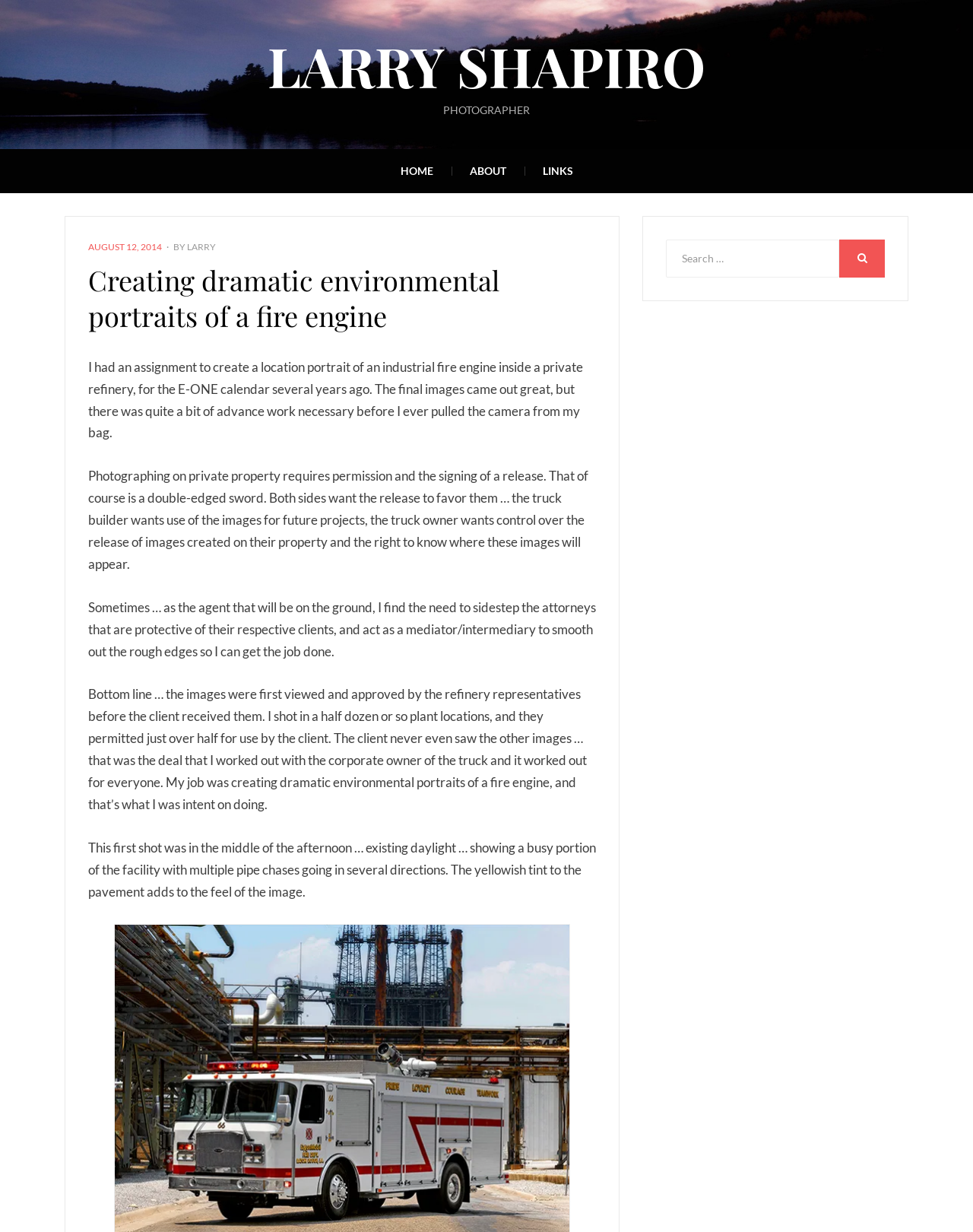Could you please study the image and provide a detailed answer to the question:
What was the challenge in photographing on private property?

The answer can be found in the text 'Photographing on private property requires permission and the signing of a release...' which suggests that the challenge in photographing on private property was obtaining permission and negotiating the release of images.